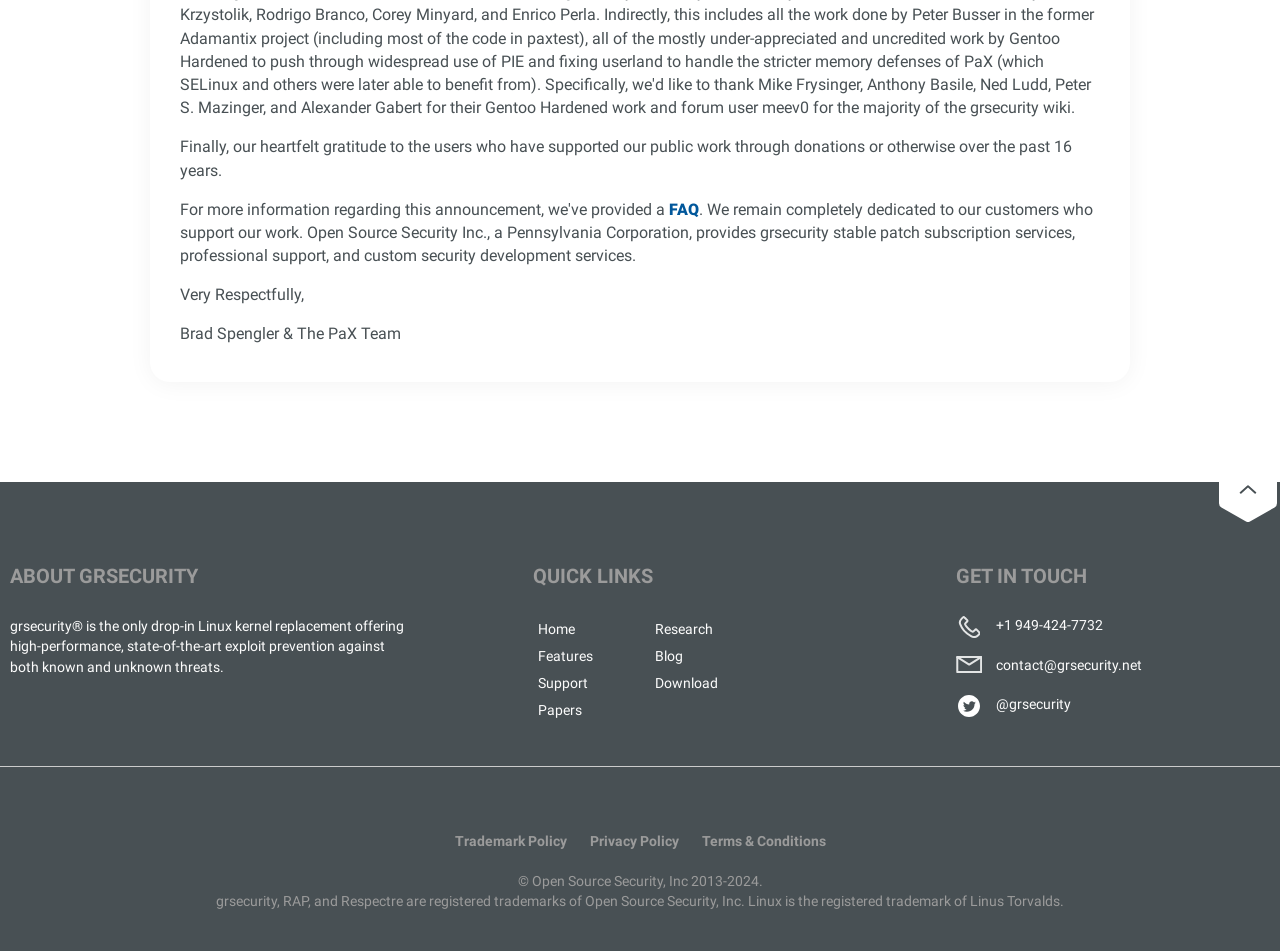Please predict the bounding box coordinates (top-left x, top-left y, bottom-right x, bottom-right y) for the UI element in the screenshot that fits the description: FAQ

[0.523, 0.21, 0.546, 0.23]